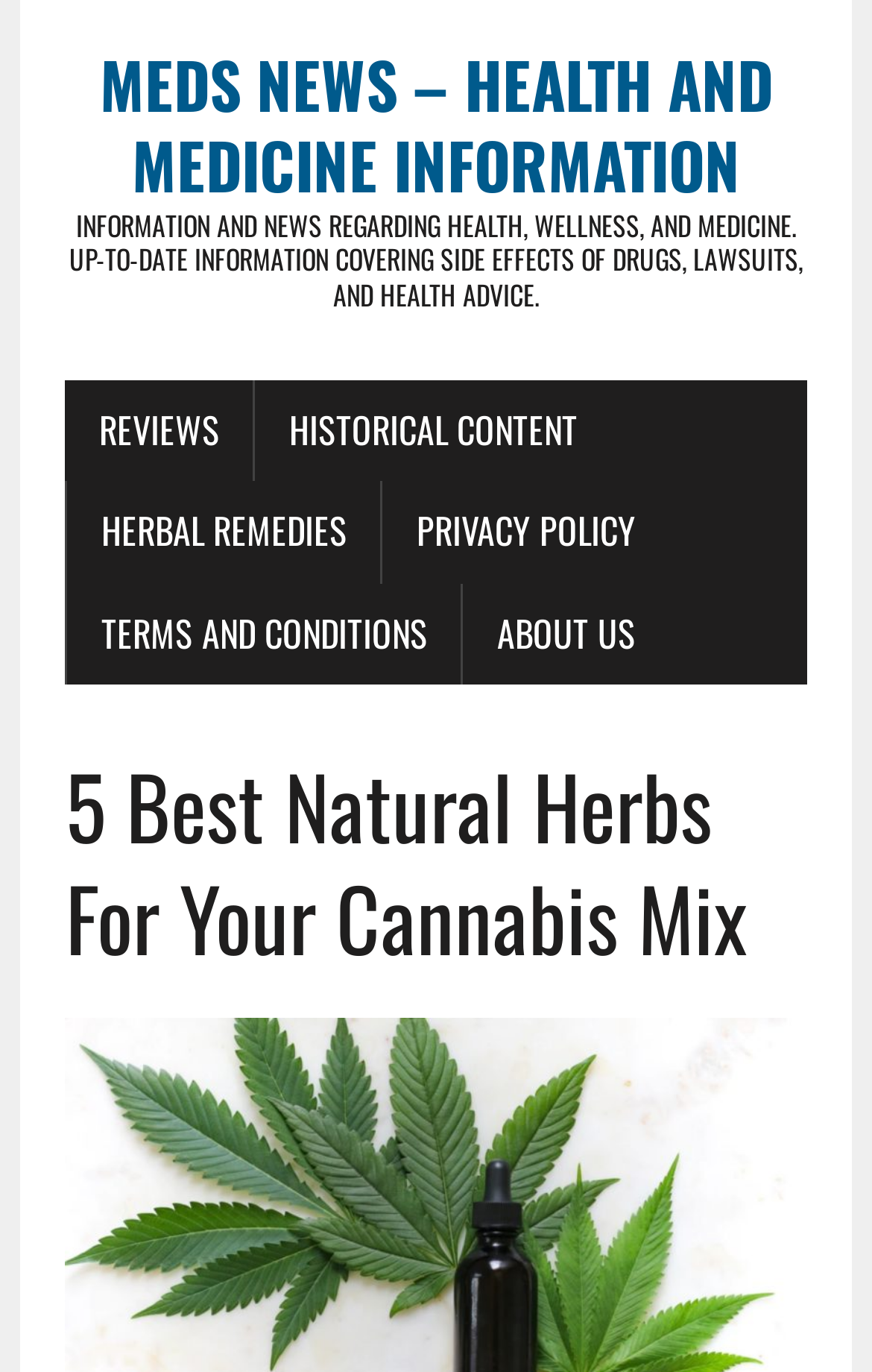What is the purpose of the 'HERBAL REMEDIES' link?
Please look at the screenshot and answer using one word or phrase.

To access herbal remedies information